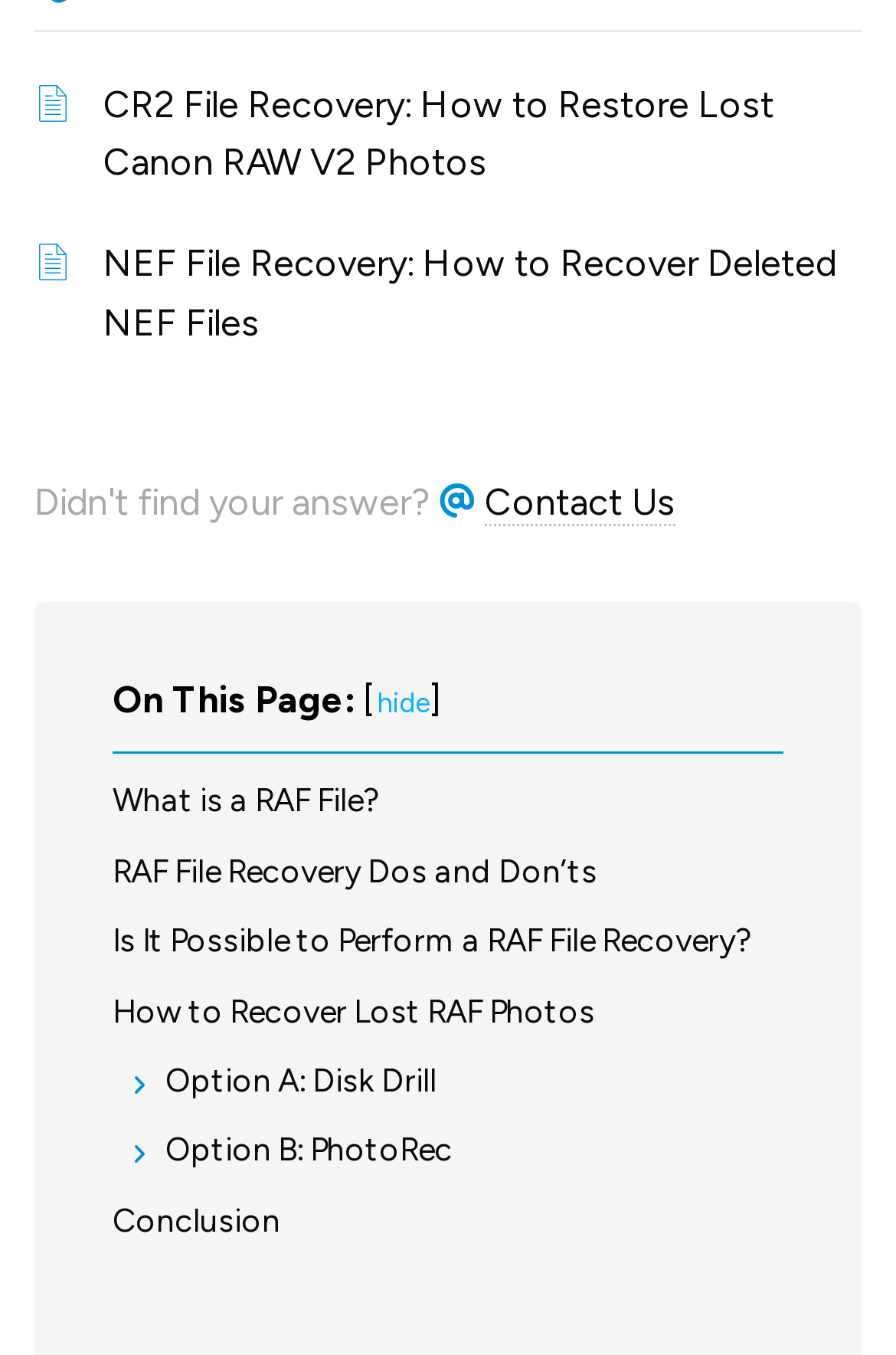Analyze the image and provide a detailed answer to the question: How many options are there for RAF file recovery?

I looked at the link elements with the text ' Option A: Disk Drill' and ' Option B: PhotoRec', which are the two options for RAF file recovery.